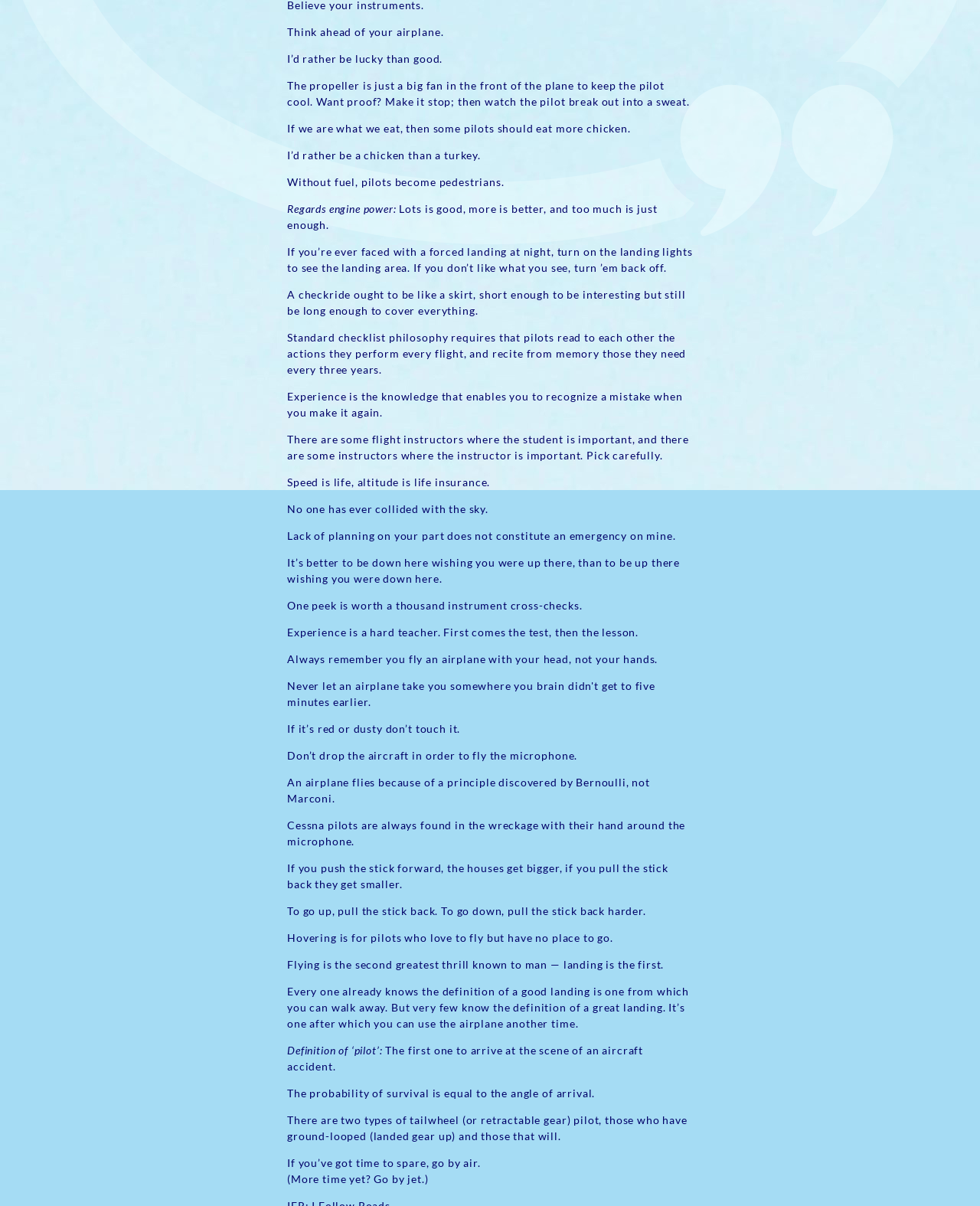Locate the bounding box for the described UI element: "プライバシーポリシーを読む>". Ensure the coordinates are four float numbers between 0 and 1, formatted as [left, top, right, bottom].

None